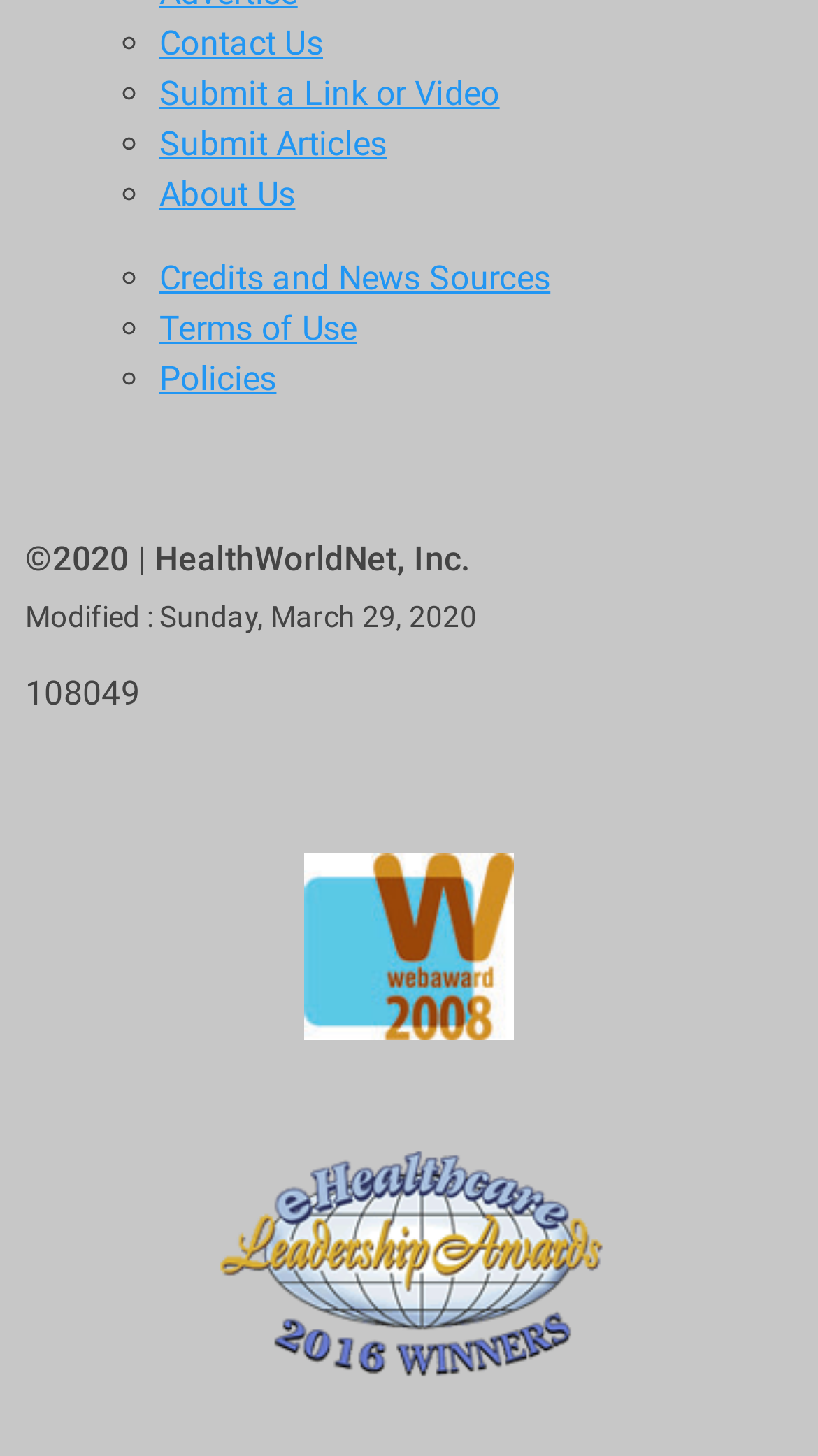Show the bounding box coordinates for the element that needs to be clicked to execute the following instruction: "Submit a Link or Video". Provide the coordinates in the form of four float numbers between 0 and 1, i.e., [left, top, right, bottom].

[0.195, 0.05, 0.611, 0.078]